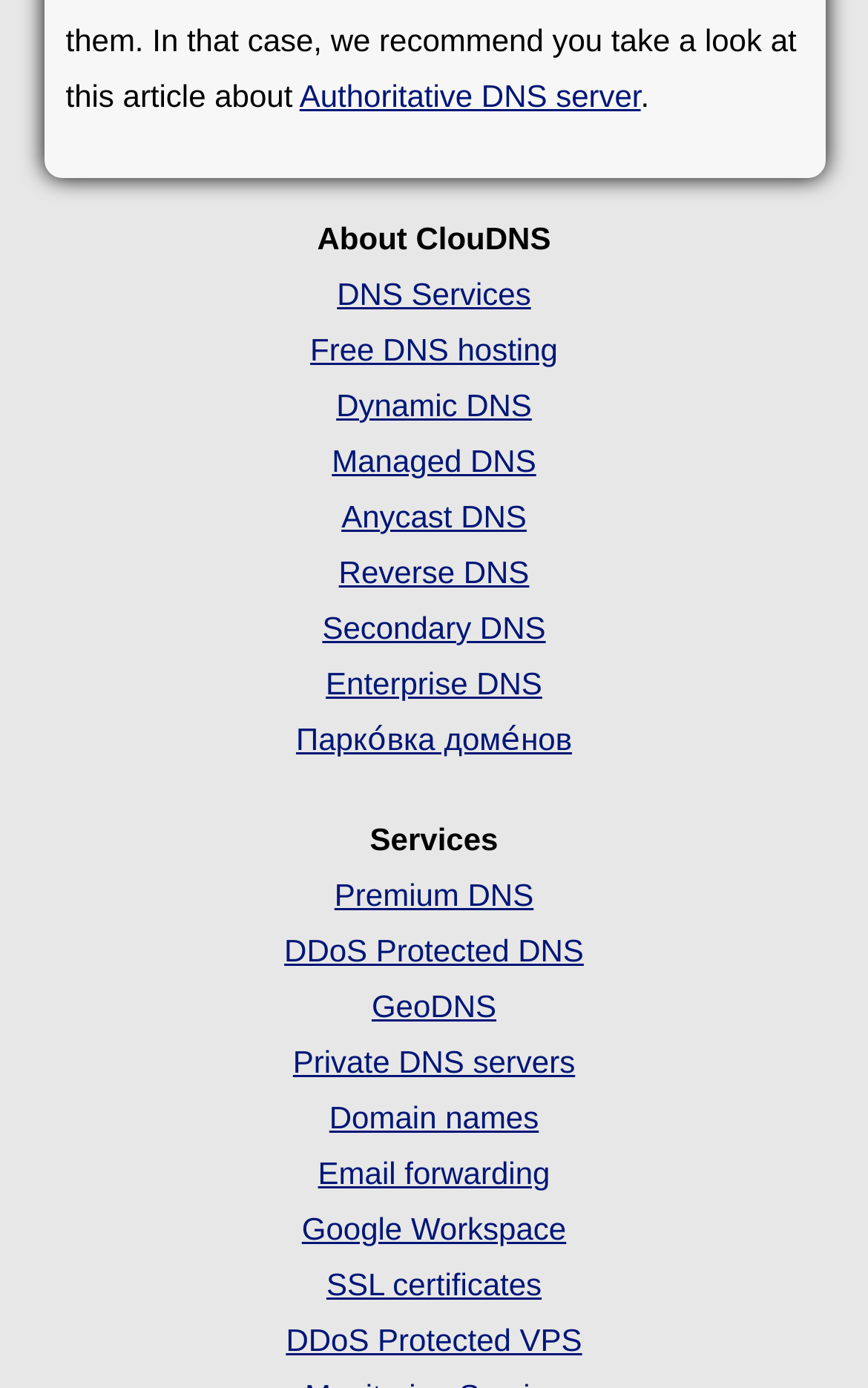Using floating point numbers between 0 and 1, provide the bounding box coordinates in the format (top-left x, top-left y, bottom-right x, bottom-right y). Locate the UI element described here: Anycast DNS

[0.393, 0.359, 0.607, 0.385]